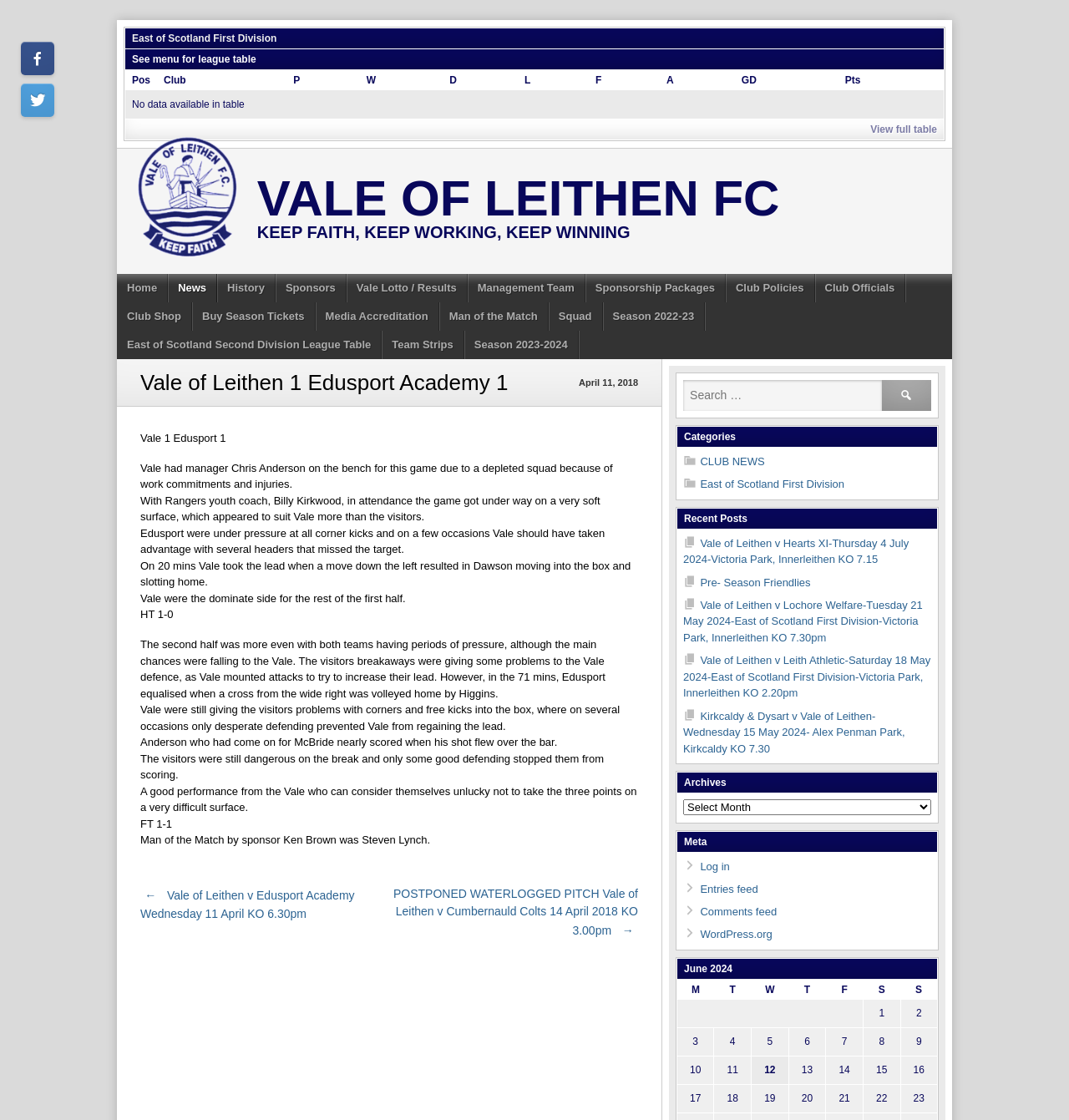Could you find the bounding box coordinates of the clickable area to complete this instruction: "Go to Vale of Leithen FC homepage"?

[0.125, 0.145, 0.225, 0.232]